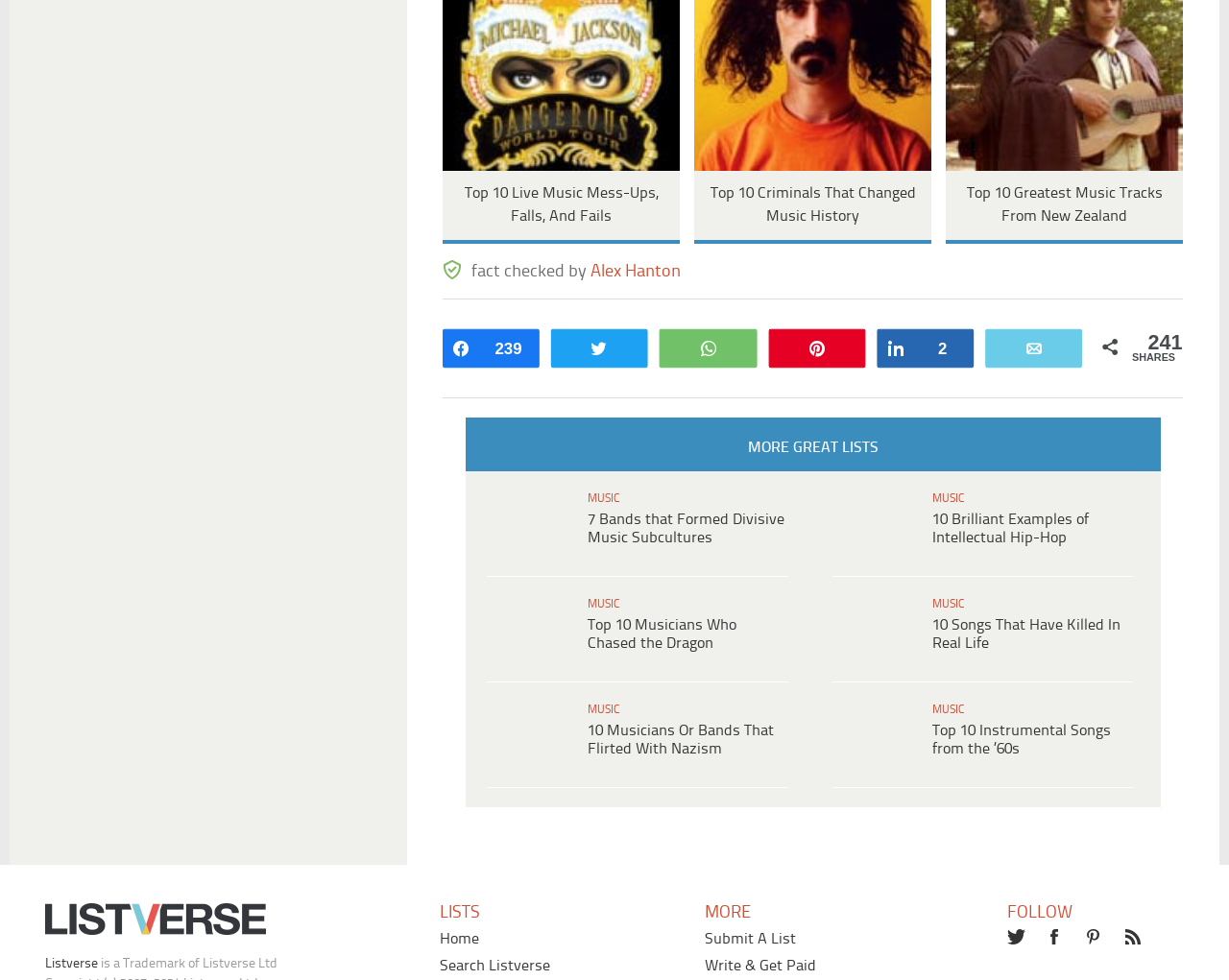What is the purpose of the icons at the bottom of the webpage?
Please answer the question as detailed as possible.

The icons at the bottom of the webpage, including 'k Share', 'N Tweet', 'T WhatsApp', and others, suggest that they are sharing options for users to share the content on the webpage with others.